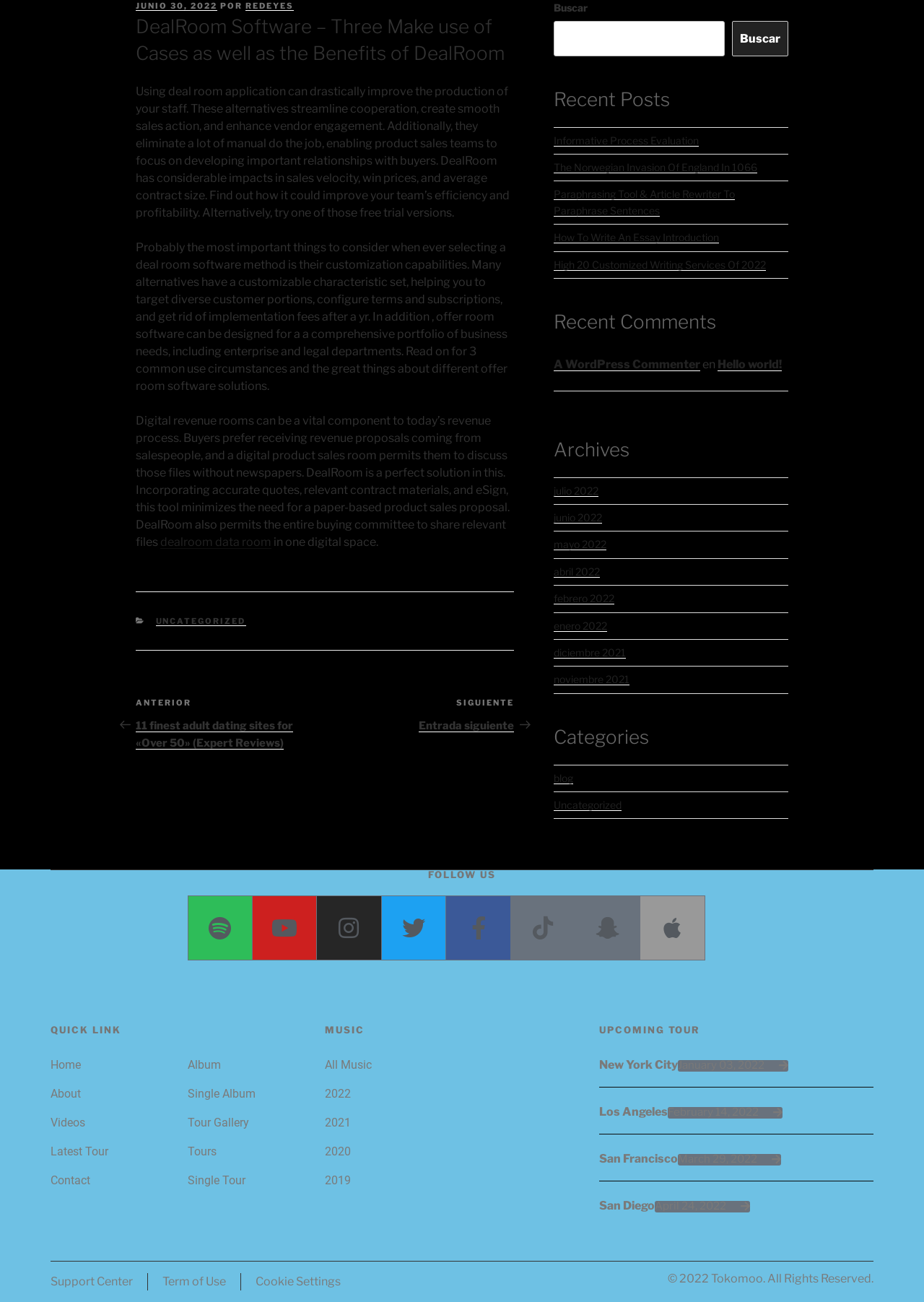Determine the title of the webpage and give its text content.

DealRoom Software – Three Make use of Cases as well as the Benefits of DealRoom